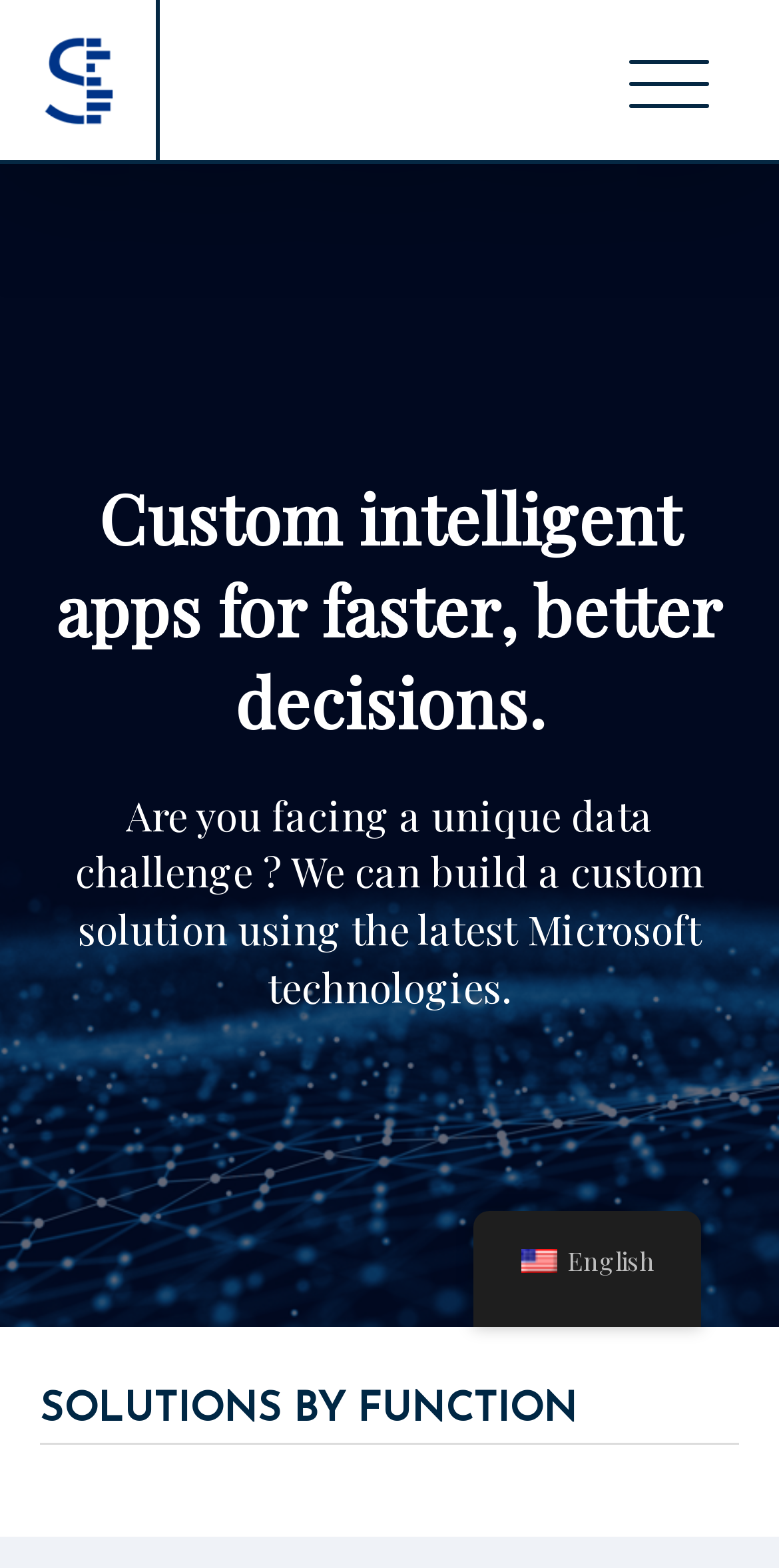Locate the bounding box coordinates of the UI element described by: "English English". The bounding box coordinates should consist of four float numbers between 0 and 1, i.e., [left, top, right, bottom].

[0.608, 0.772, 0.9, 0.846]